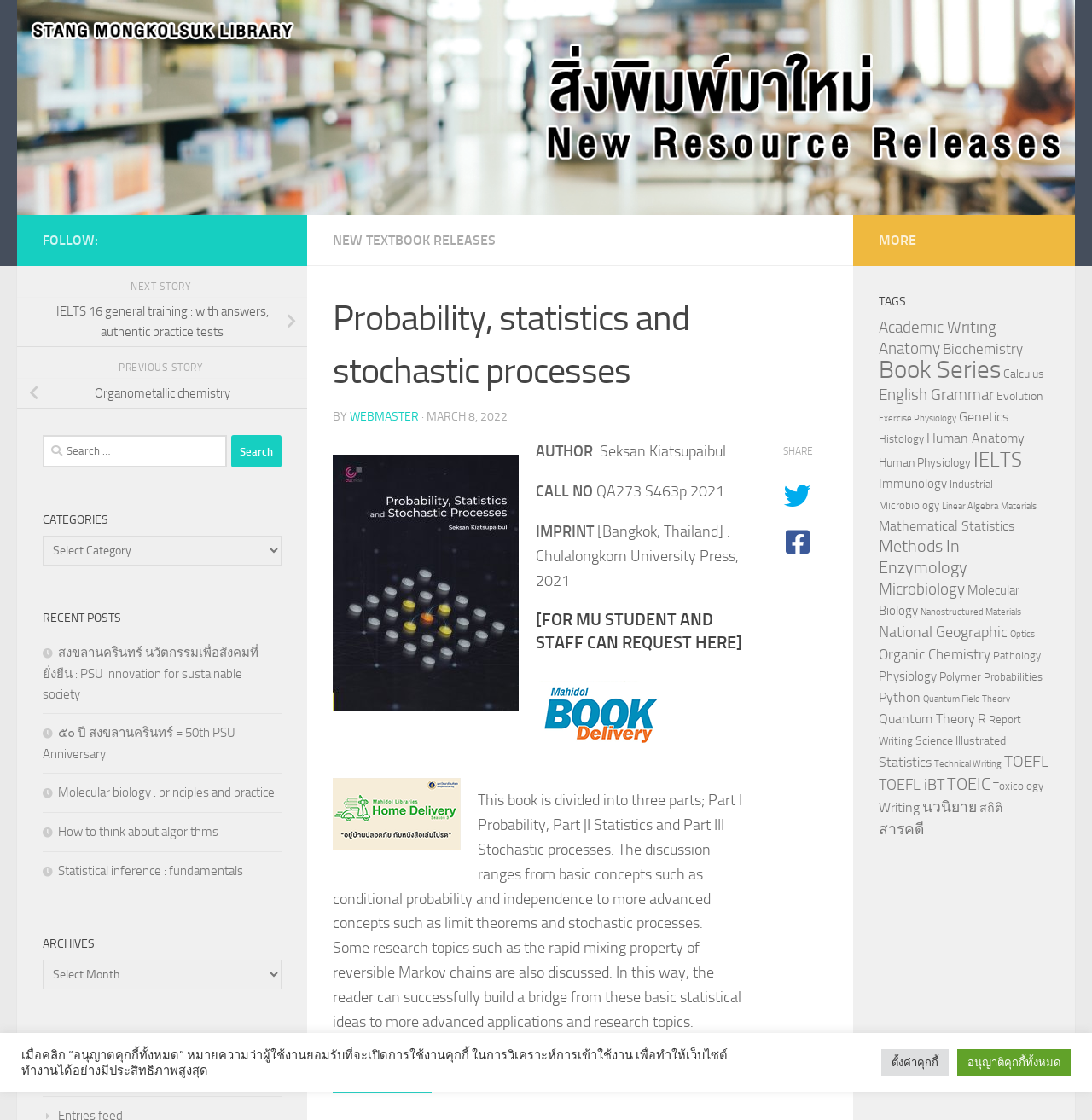Locate the bounding box of the UI element based on this description: "How to think about algorithms". Provide four float numbers between 0 and 1 as [left, top, right, bottom].

[0.039, 0.736, 0.2, 0.75]